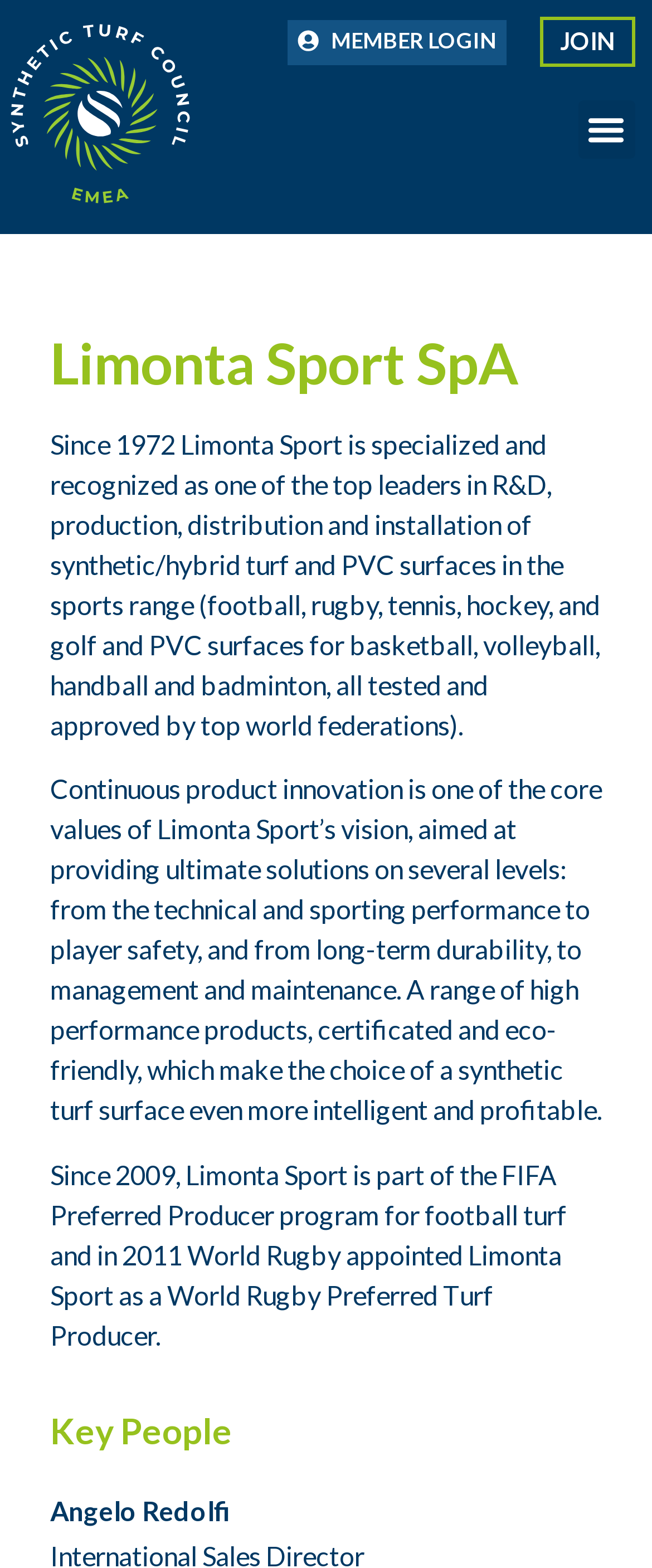Extract the main headline from the webpage and generate its text.

Limonta Sport SpA